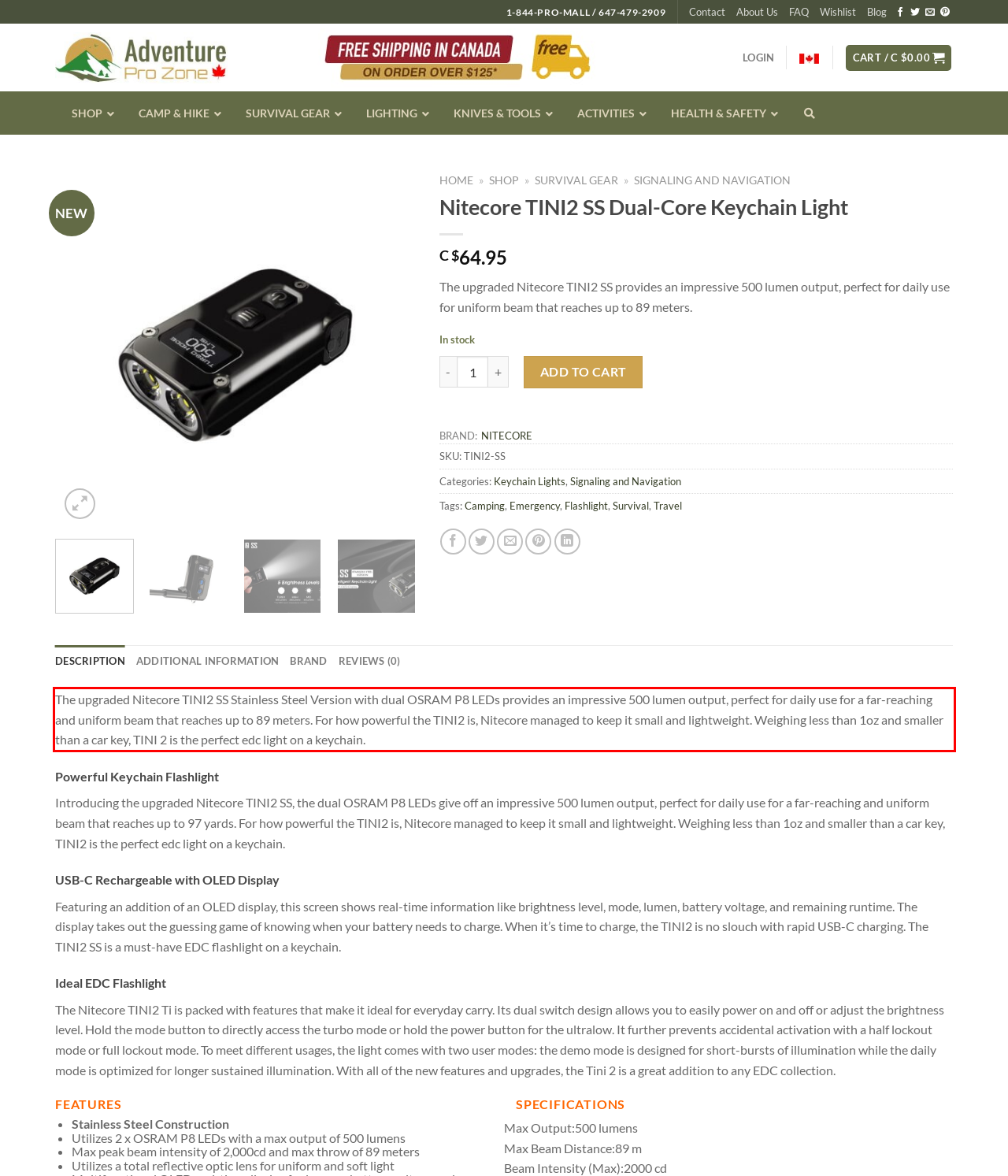Examine the webpage screenshot and use OCR to recognize and output the text within the red bounding box.

The upgraded Nitecore TINI2 SS Stainless Steel Version with dual OSRAM P8 LEDs provides an impressive 500 lumen output, perfect for daily use for a far-reaching and uniform beam that reaches up to 89 meters. For how powerful the TINI2 is, Nitecore managed to keep it small and lightweight. Weighing less than 1oz and smaller than a car key, TINI 2 is the perfect edc light on a keychain.